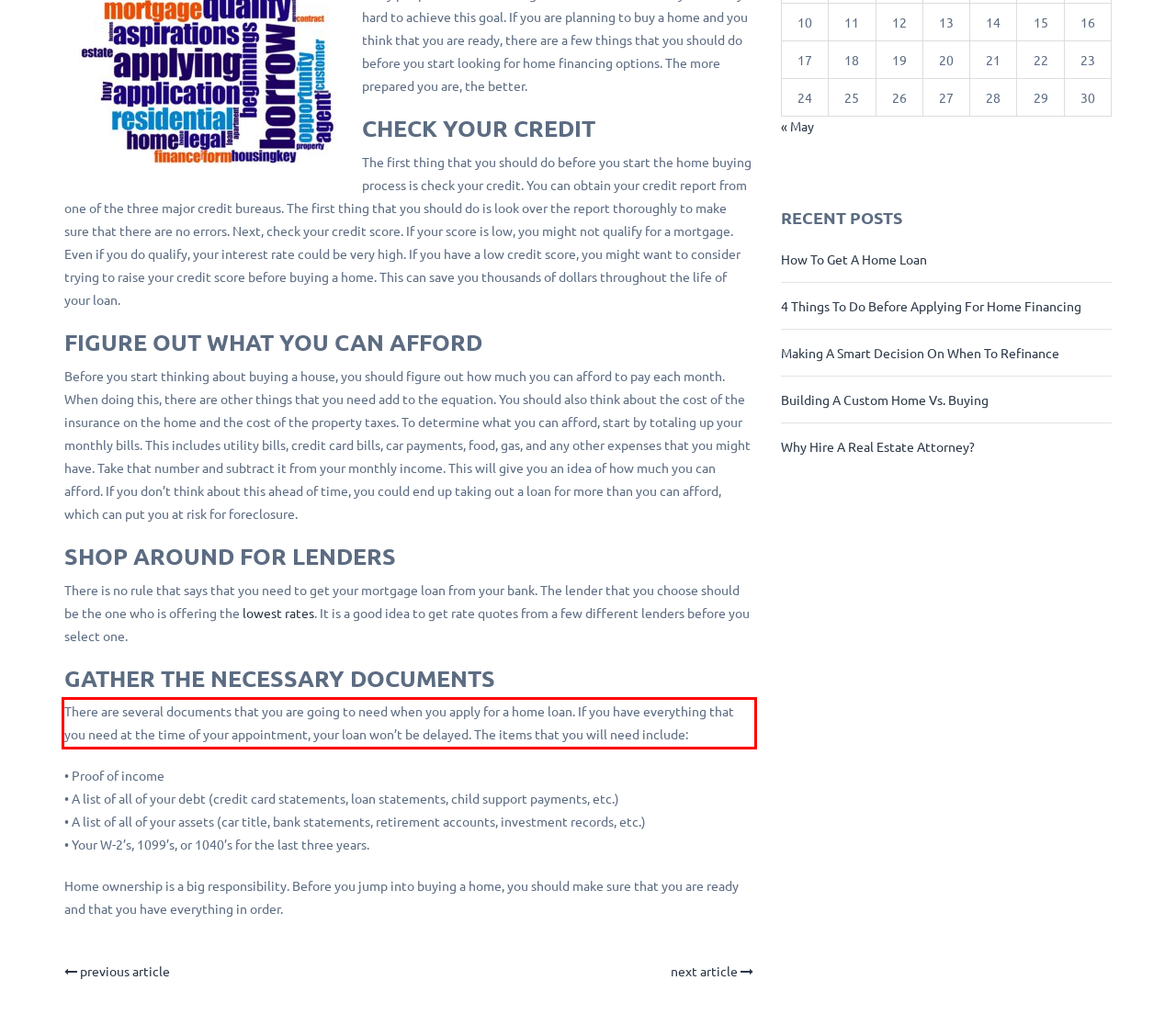Please analyze the screenshot of a webpage and extract the text content within the red bounding box using OCR.

There are several documents that you are going to need when you apply for a home loan. If you have everything that you need at the time of your appointment, your loan won’t be delayed. The items that you will need include: